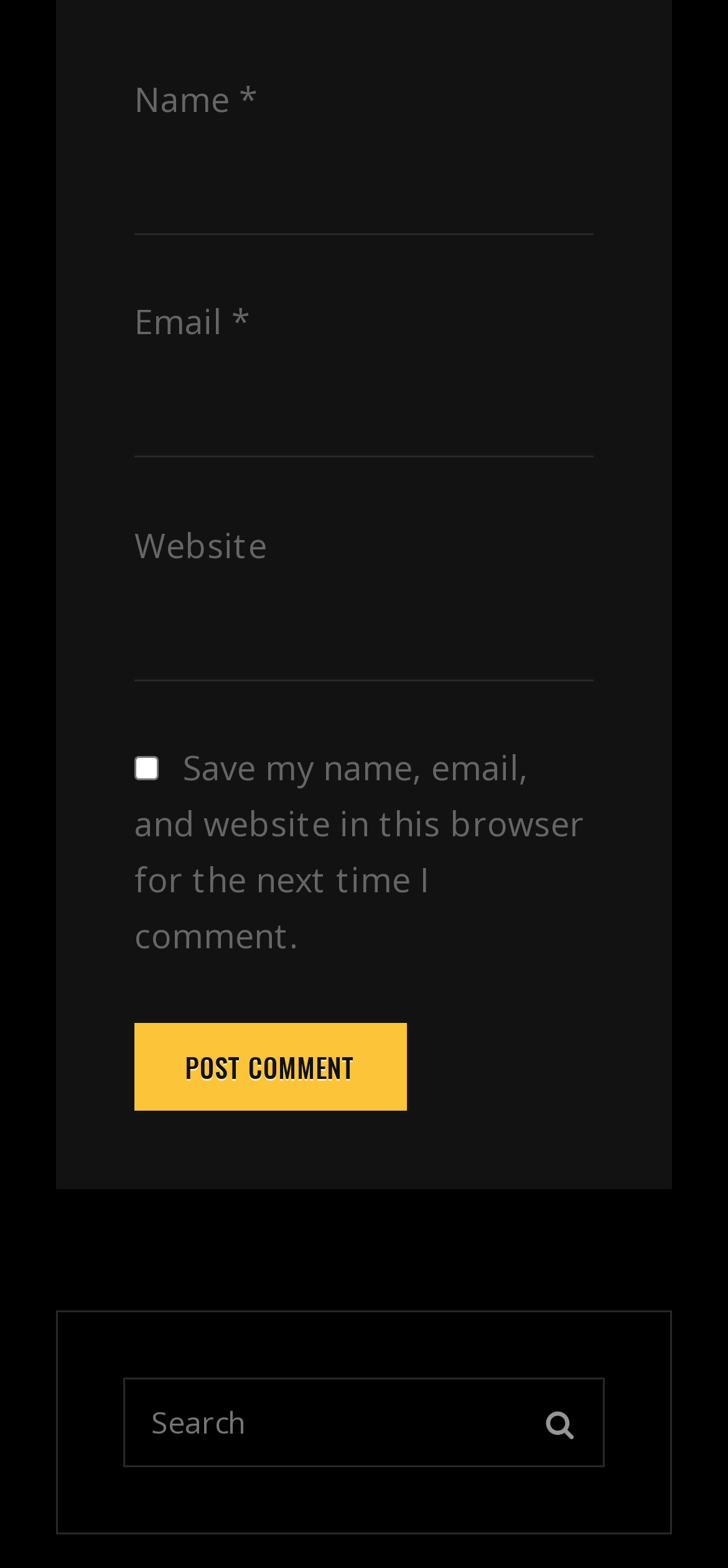What is the text on the 'Post Comment' button?
Using the image, give a concise answer in the form of a single word or short phrase.

POST COMMENT